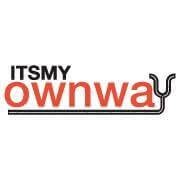Elaborate on the various elements present in the image.

The image features the logo of "Itsmyownway," a platform that focuses on providing insights and advice across various topics such as life hacks, health, finance, technology, and personal success. The logo prominently displays the text "ITS MY own way," with "ITS MY" in bold black letters and "own way" in a vibrant red, emphasizing individuality and personal choice. A stylized design element resembling a curly line completes the logo, adding a unique flair that reflects the brand's innovative spirit. This branding serves as a visual representation of the website’s mission to empower individuals by offering diverse and valuable content.